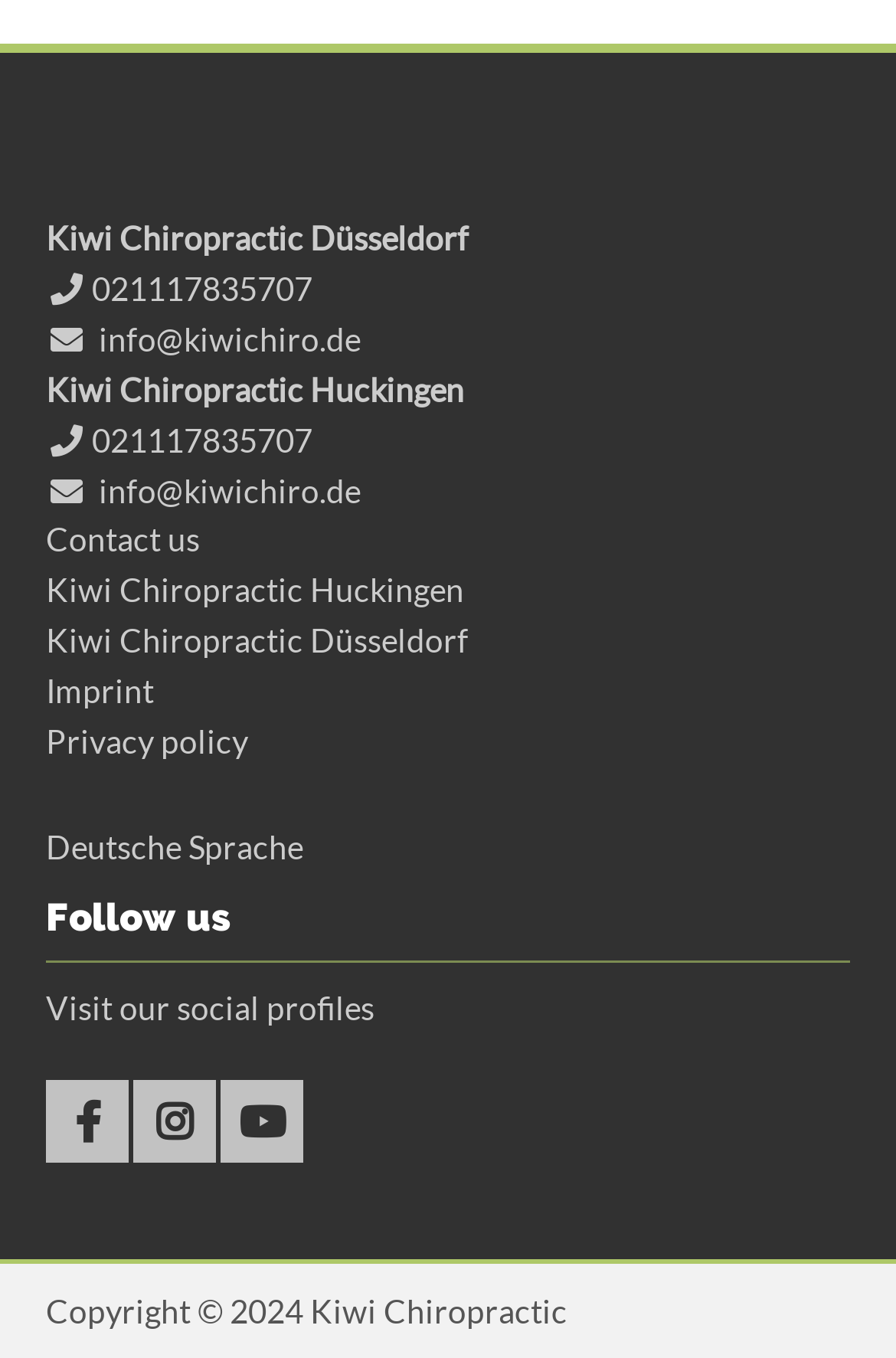What year is the copyright of Kiwi Chiropractic?
Based on the screenshot, give a detailed explanation to answer the question.

The copyright year can be found at the bottom of the webpage, where the copyright information is displayed. It is stated as 'Copyright © 2024 Kiwi Chiropractic'.